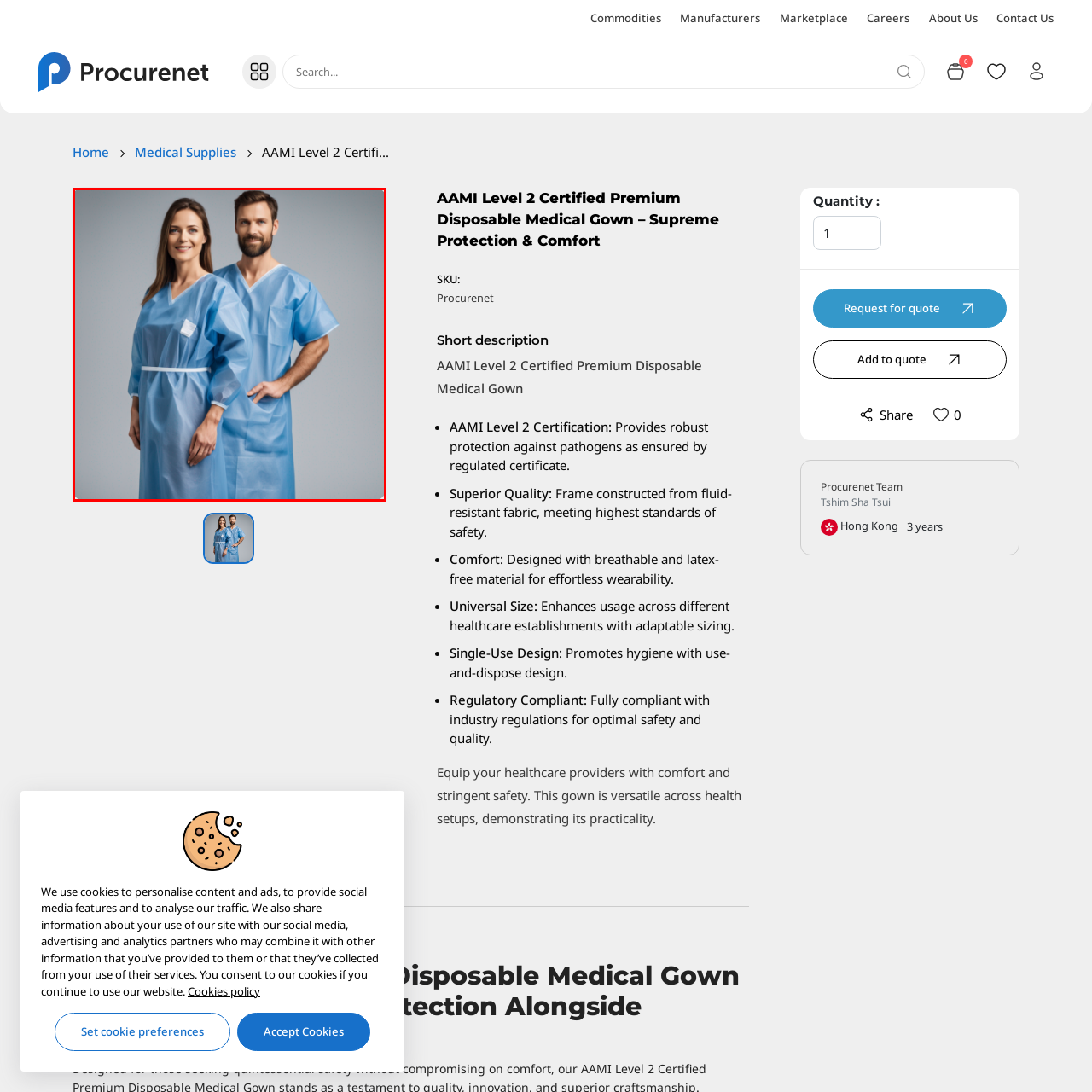Analyze the image surrounded by the red box and respond concisely: What is the background color of the image?

Gray